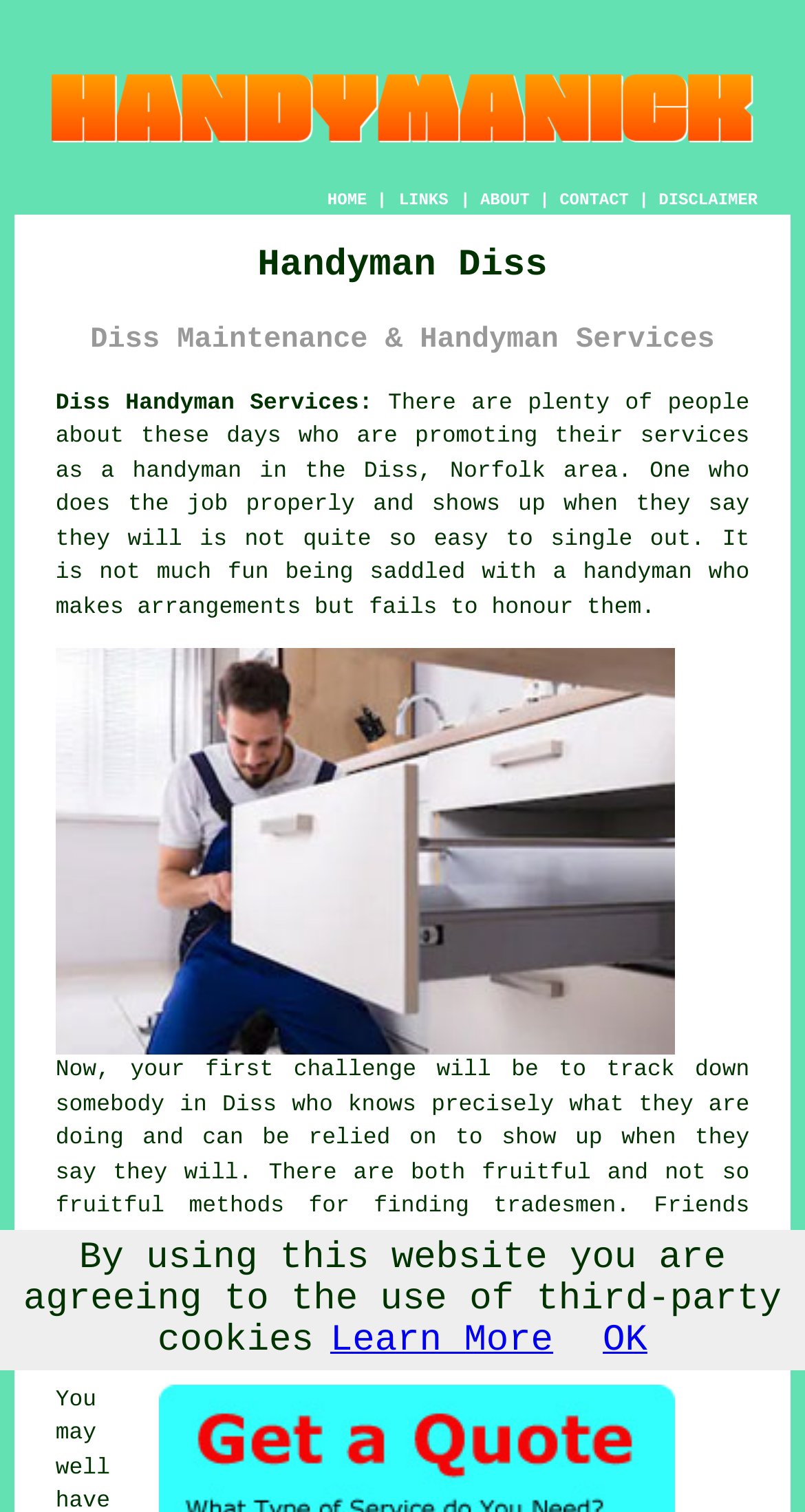Determine the bounding box coordinates of the clickable region to follow the instruction: "Click the HOME link".

[0.407, 0.127, 0.456, 0.139]